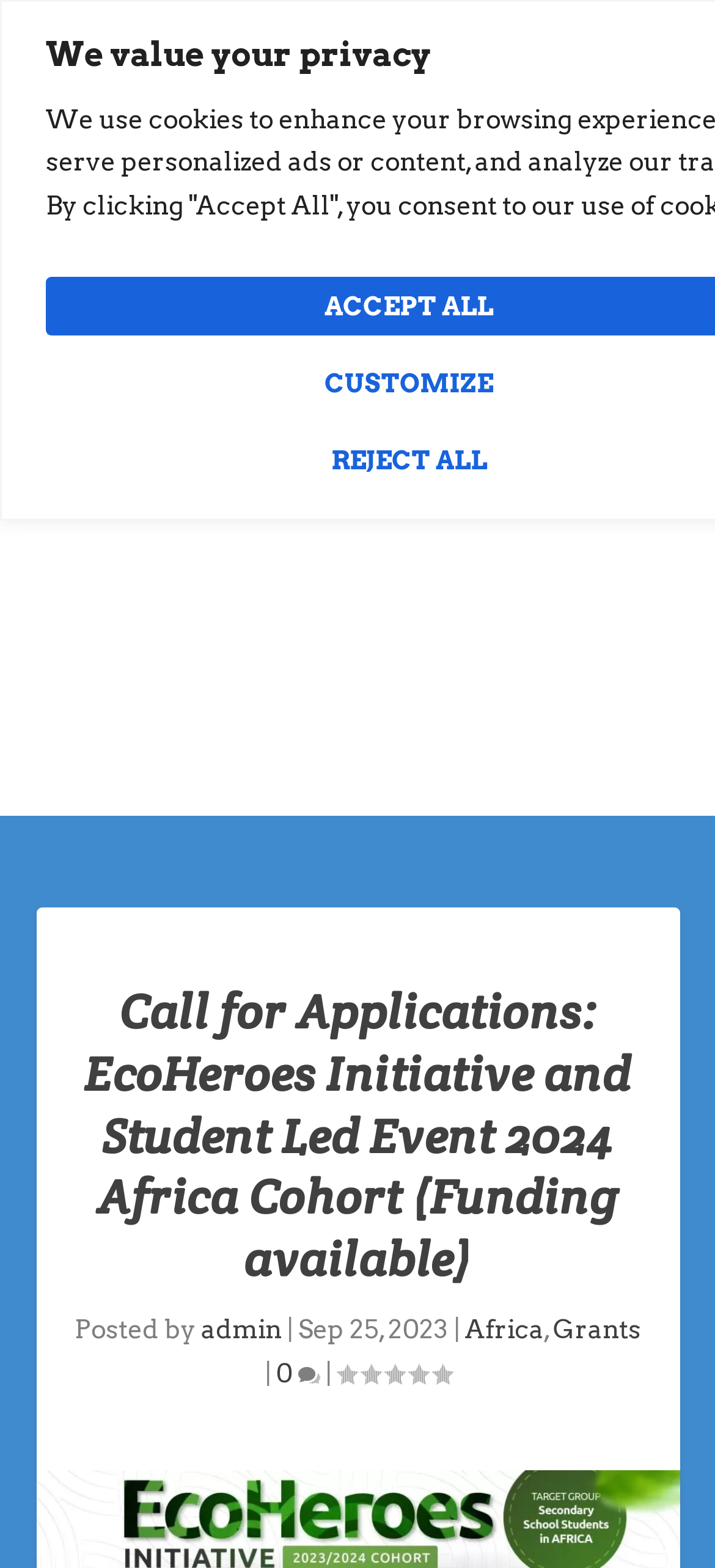Identify and provide the main heading of the webpage.

Call for Applications: EcoHeroes Initiative and Student Led Event 2024 Africa Cohort (Funding available)